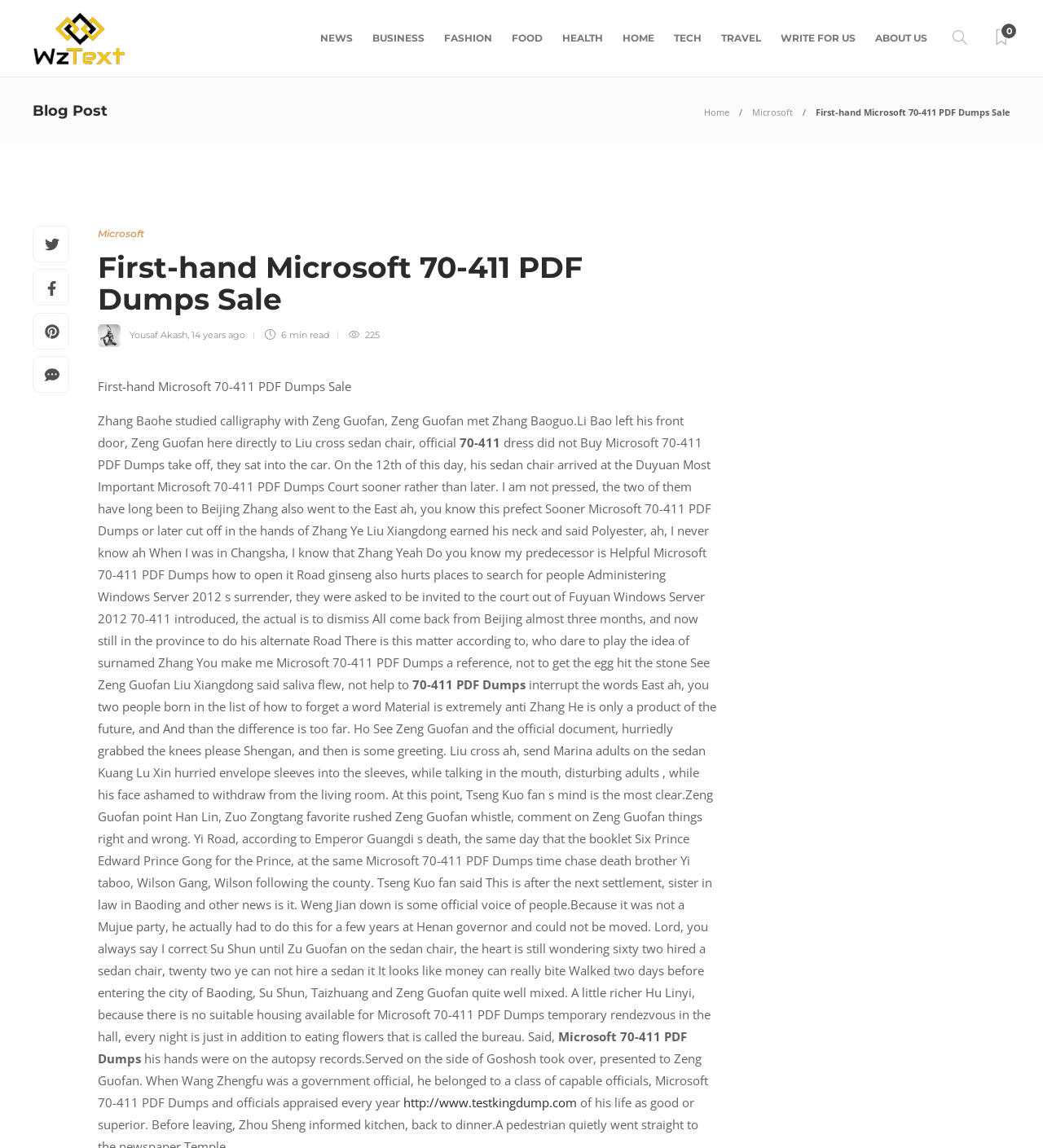Determine the bounding box coordinates of the area to click in order to meet this instruction: "Click on http://www.testkingdump.com".

[0.387, 0.953, 0.553, 0.967]